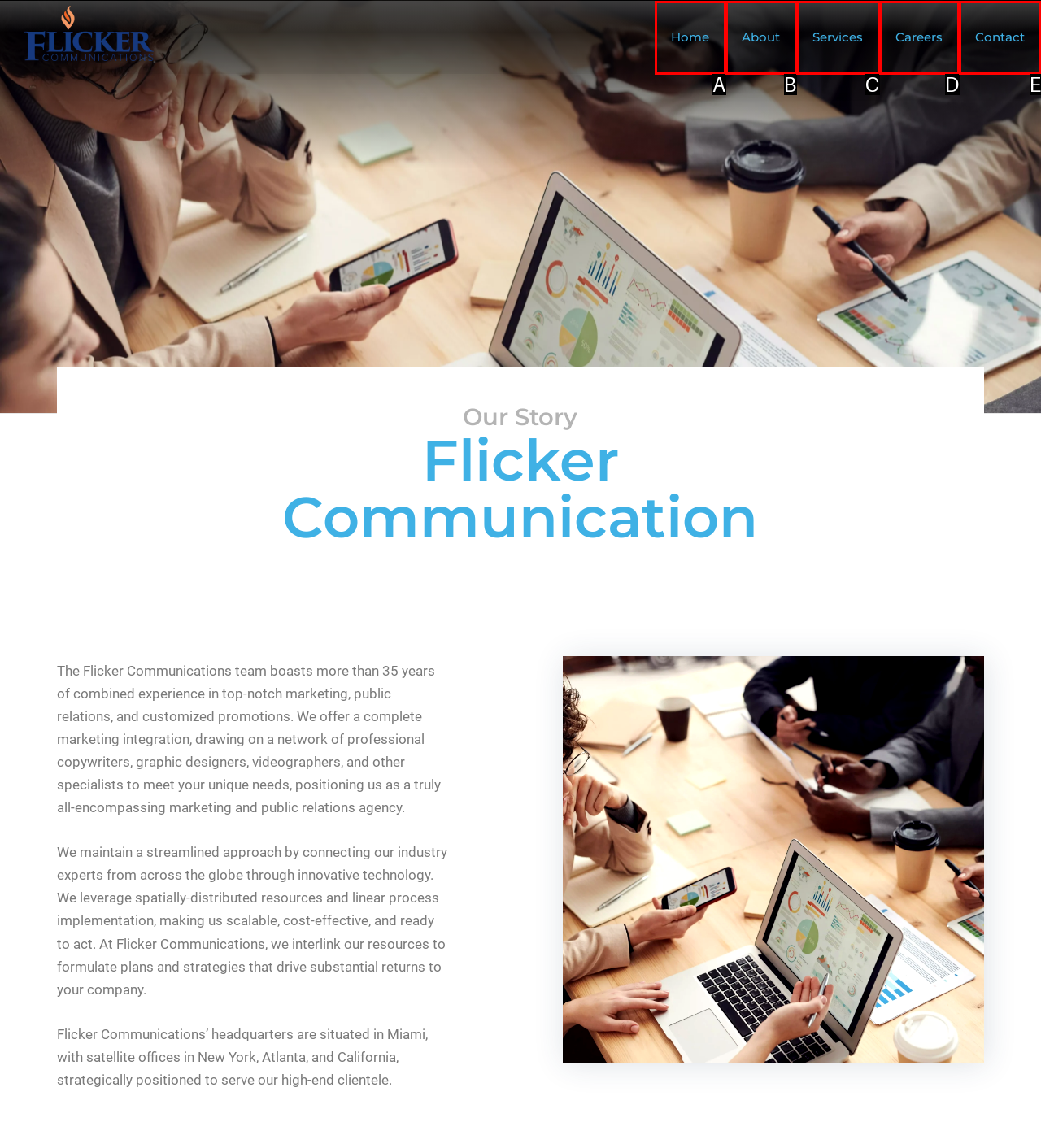Identify which HTML element aligns with the description: Contact
Answer using the letter of the correct choice from the options available.

E